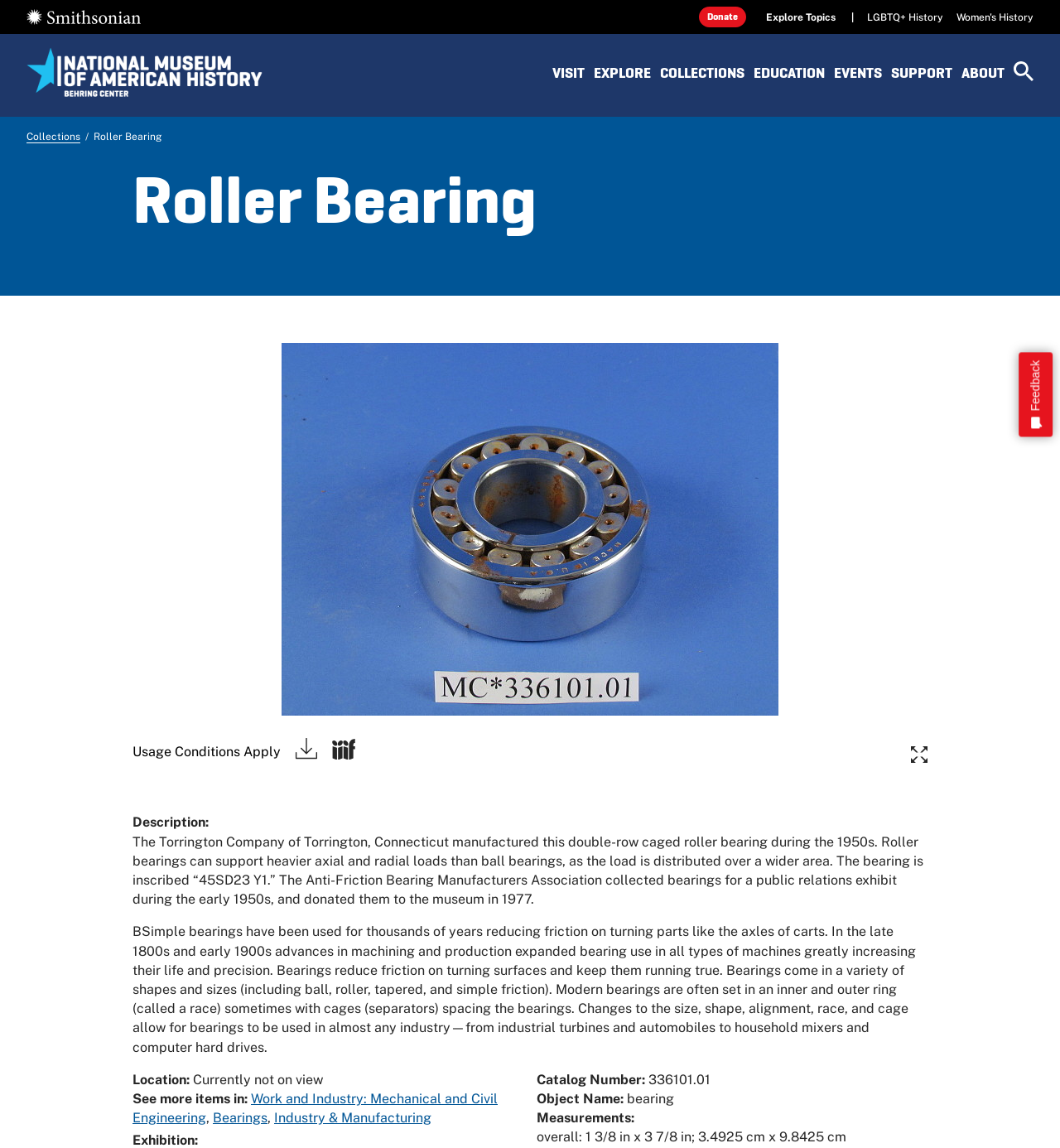Please find the bounding box coordinates of the element that must be clicked to perform the given instruction: "Click to view image". The coordinates should be four float numbers from 0 to 1, i.e., [left, top, right, bottom].

[0.125, 0.298, 0.875, 0.624]